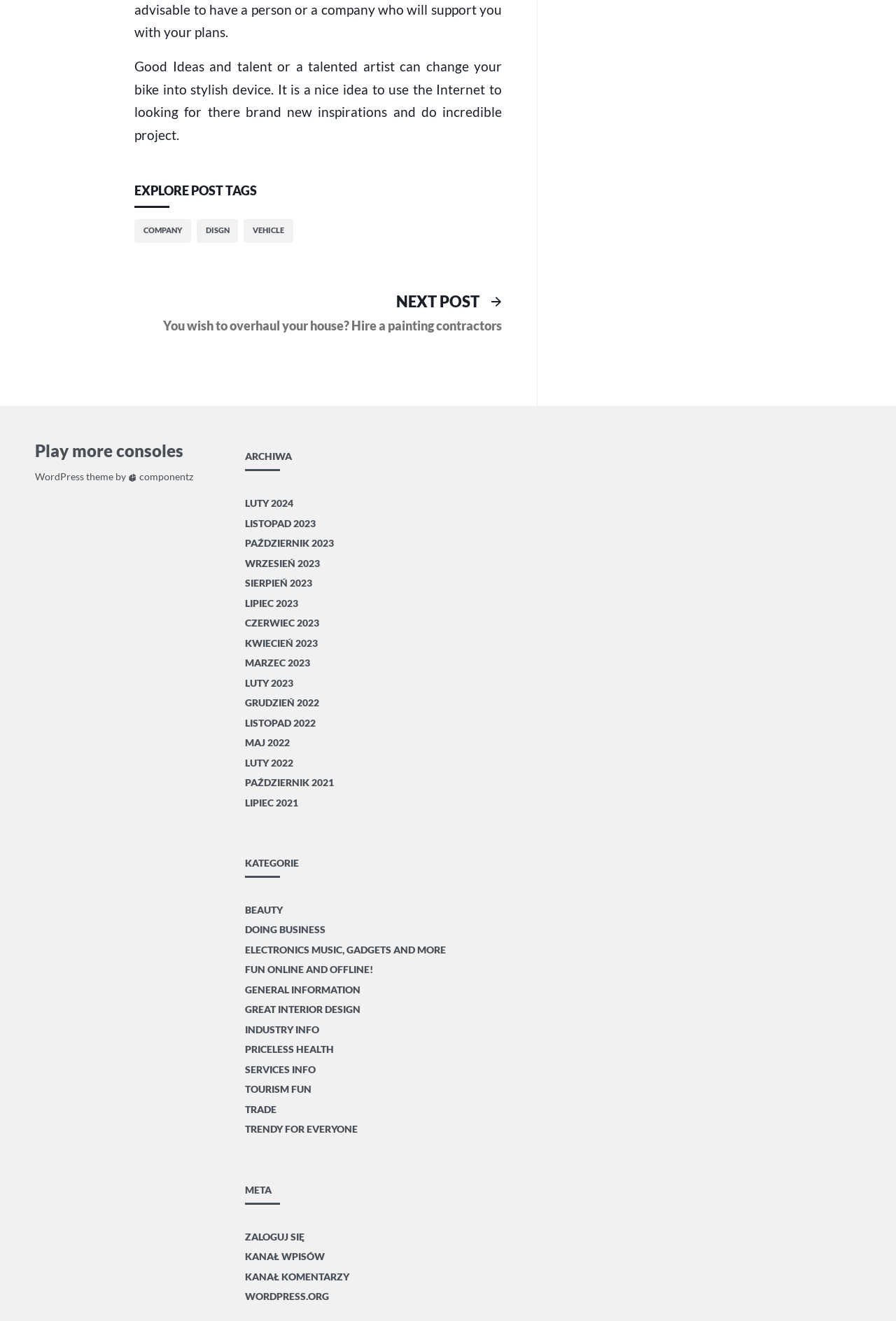Provide a brief response to the question using a single word or phrase: 
What is the category of the post 'You wish to overhaul your house? Hire a painting contractors'?

GENERAL INFORMATION